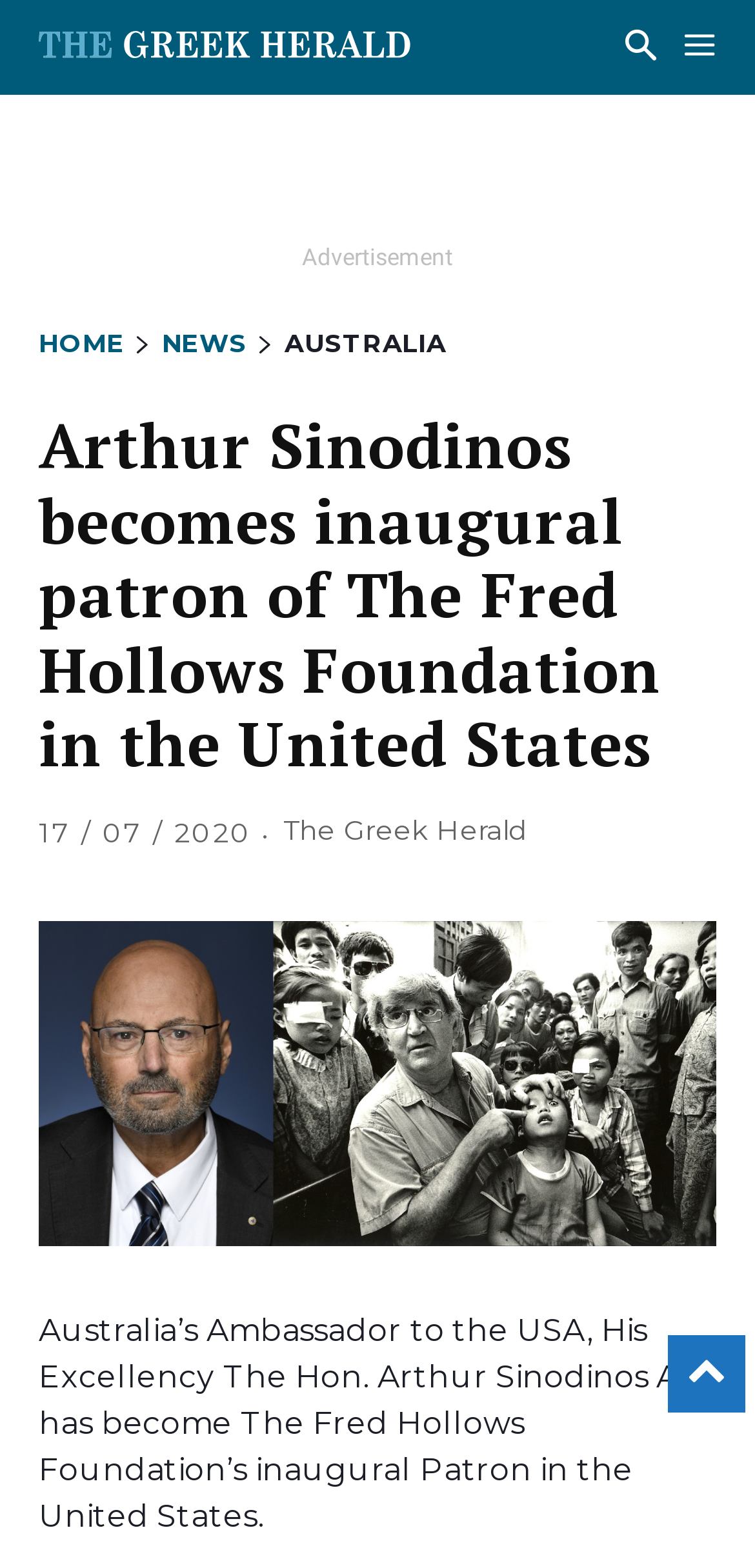What is the name of the news organization?
Please provide a comprehensive answer based on the information in the image.

I found the answer by looking at the link element with the text content 'The Greek Herald'.